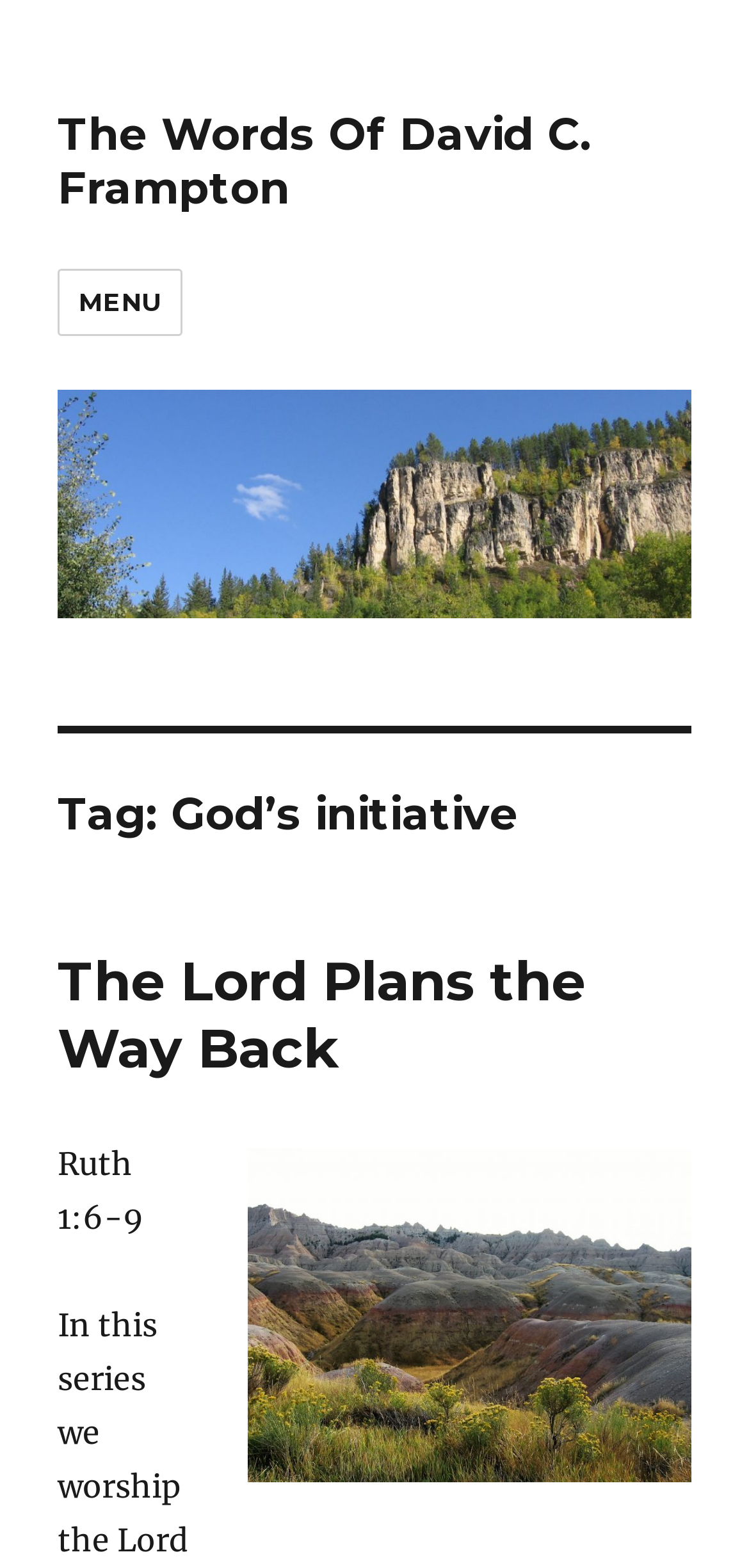What is the title of the link at the top?
From the image, respond with a single word or phrase.

The Words Of David C. Frampton